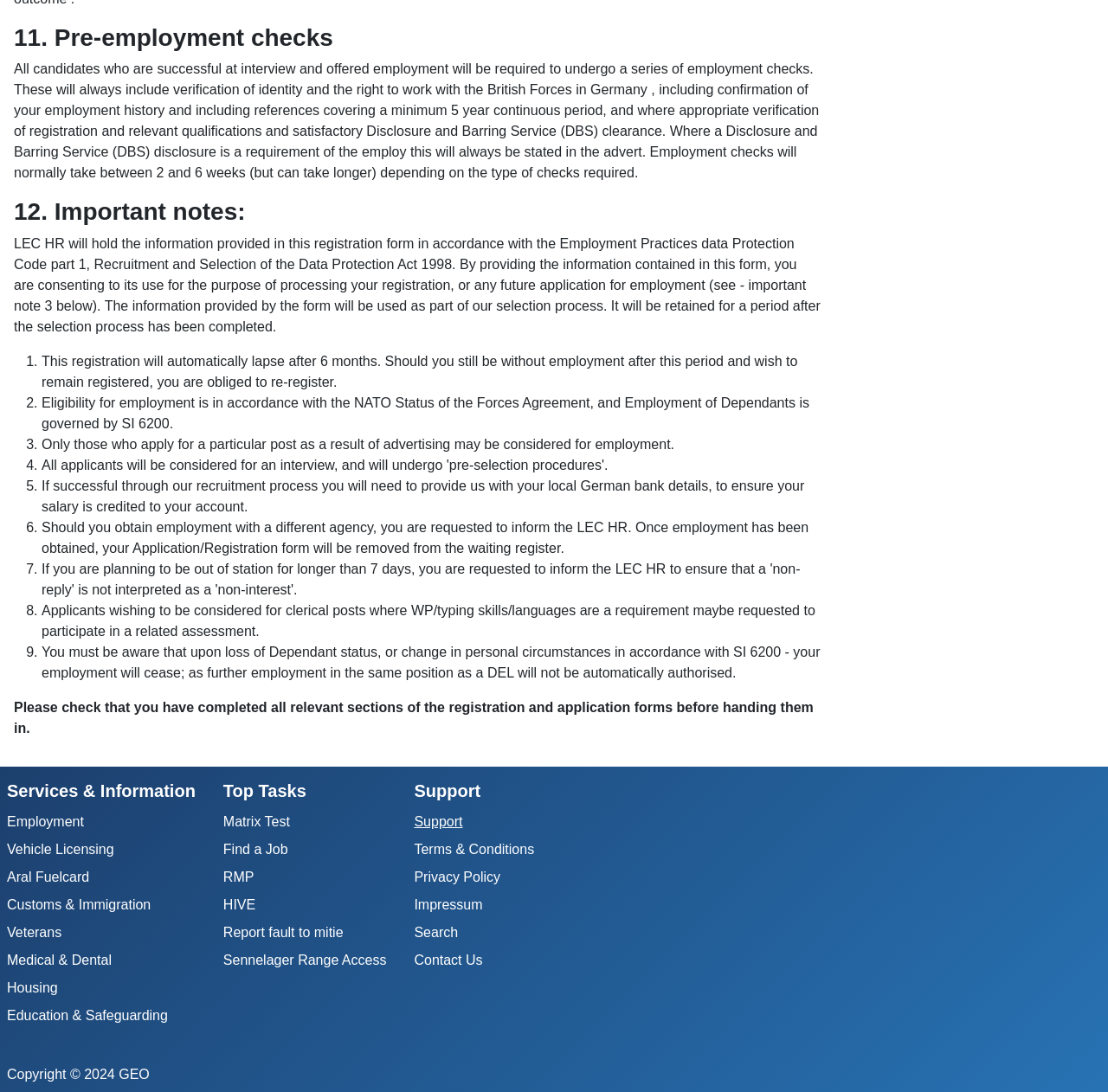Using the webpage screenshot, find the UI element described by Matrix Test. Provide the bounding box coordinates in the format (top-left x, top-left y, bottom-right x, bottom-right y), ensuring all values are floating point numbers between 0 and 1.

[0.201, 0.745, 0.262, 0.759]